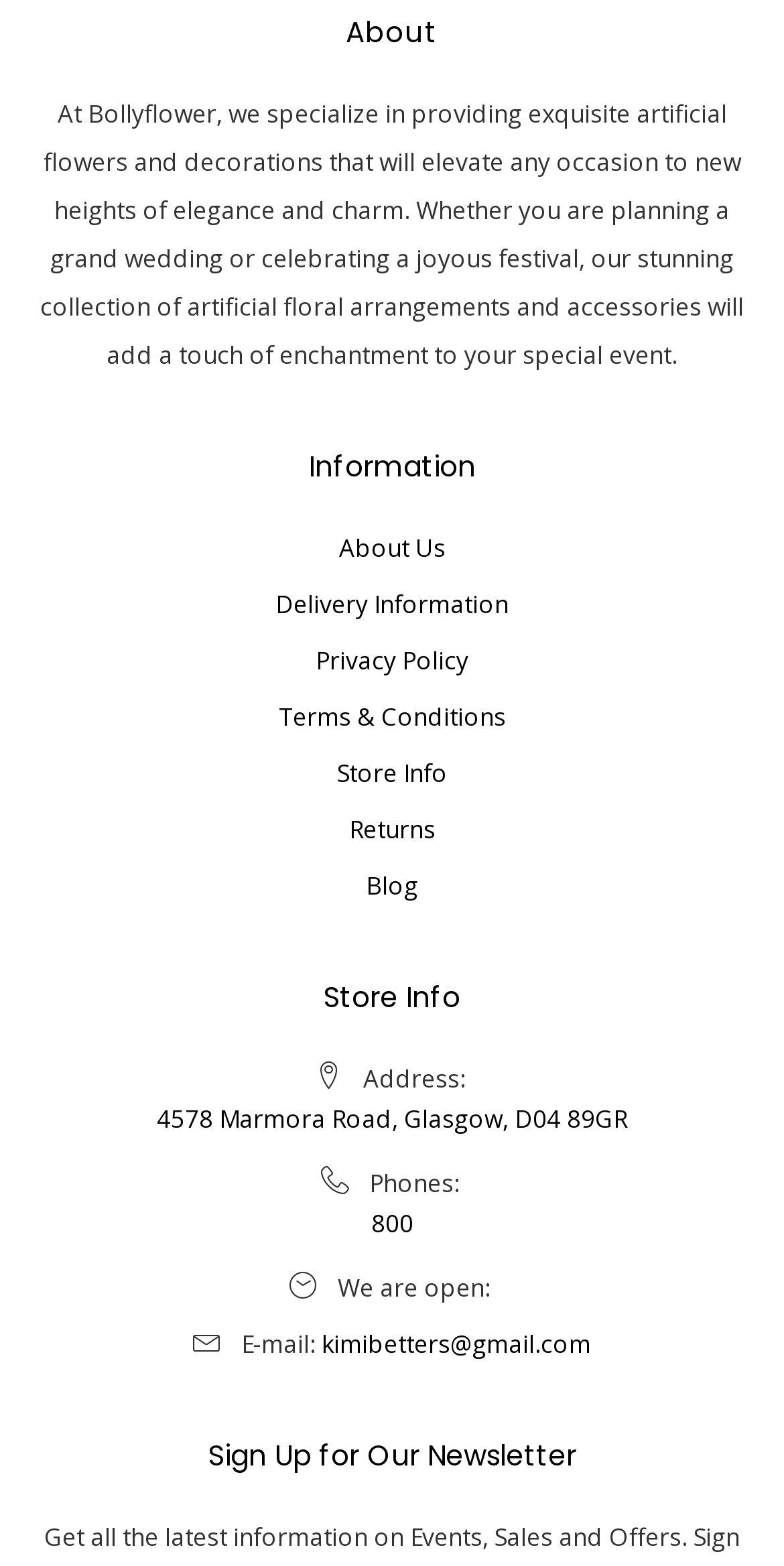Locate the bounding box coordinates of the item that should be clicked to fulfill the instruction: "View Delivery Information".

[0.351, 0.371, 0.649, 0.402]